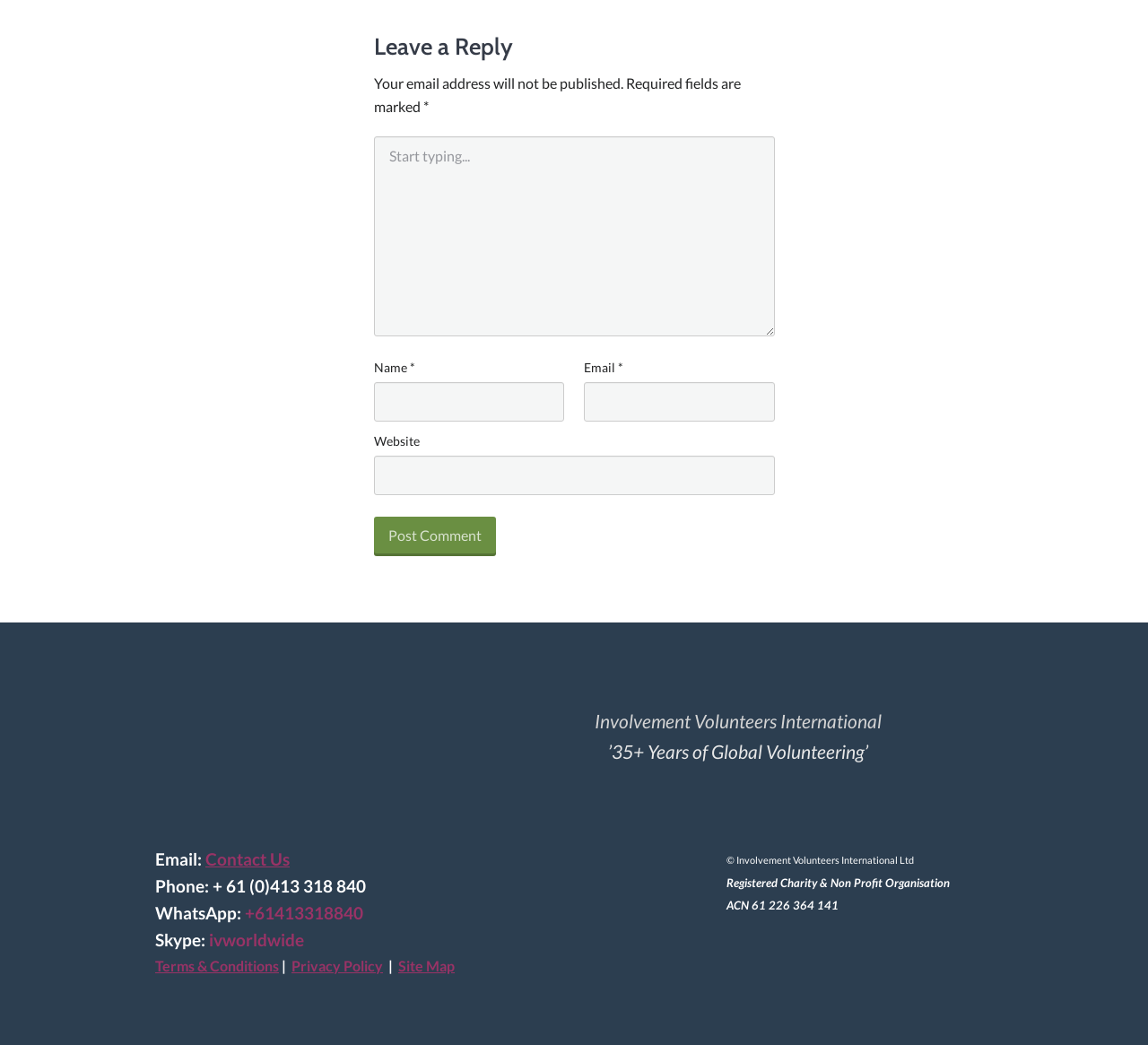Show the bounding box coordinates for the HTML element as described: "Site search".

None